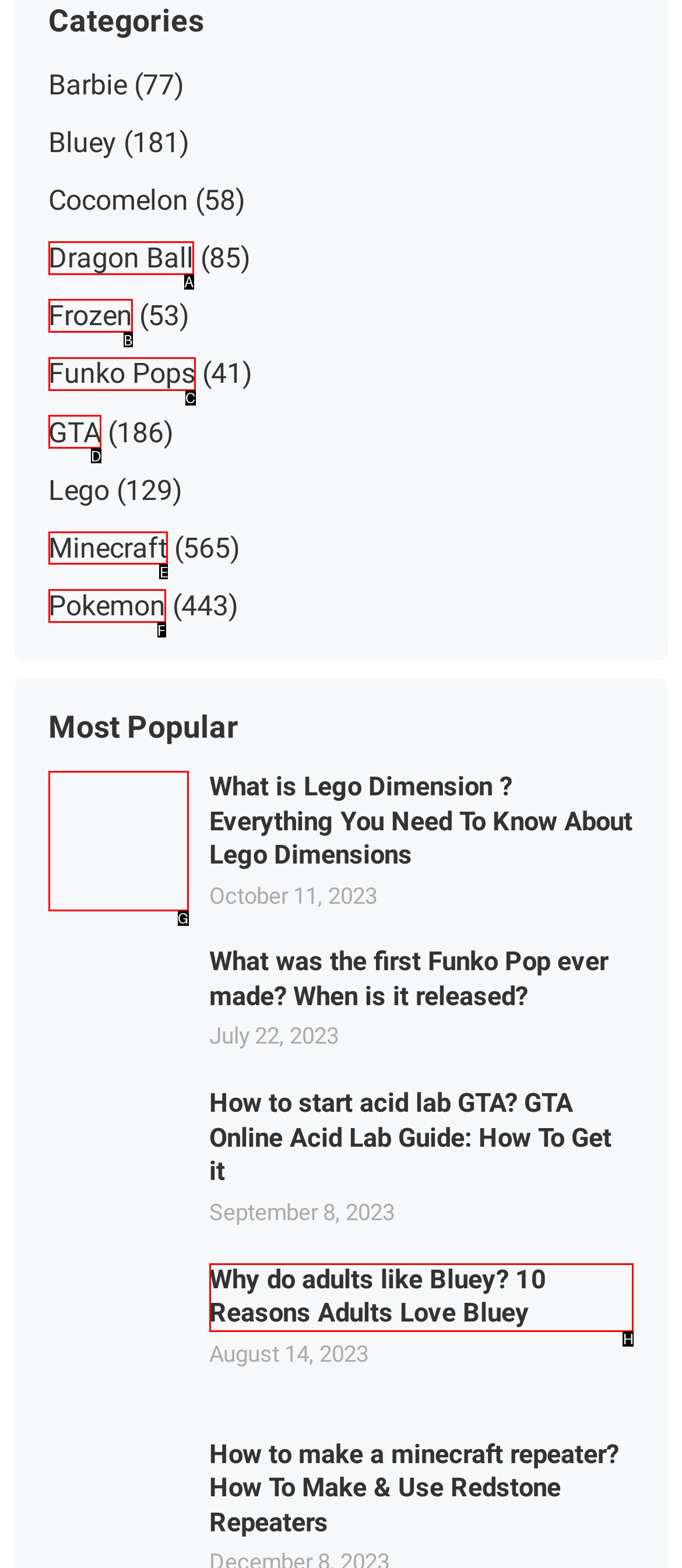For the instruction: Click on the 'Minecraft' link, determine the appropriate UI element to click from the given options. Respond with the letter corresponding to the correct choice.

E